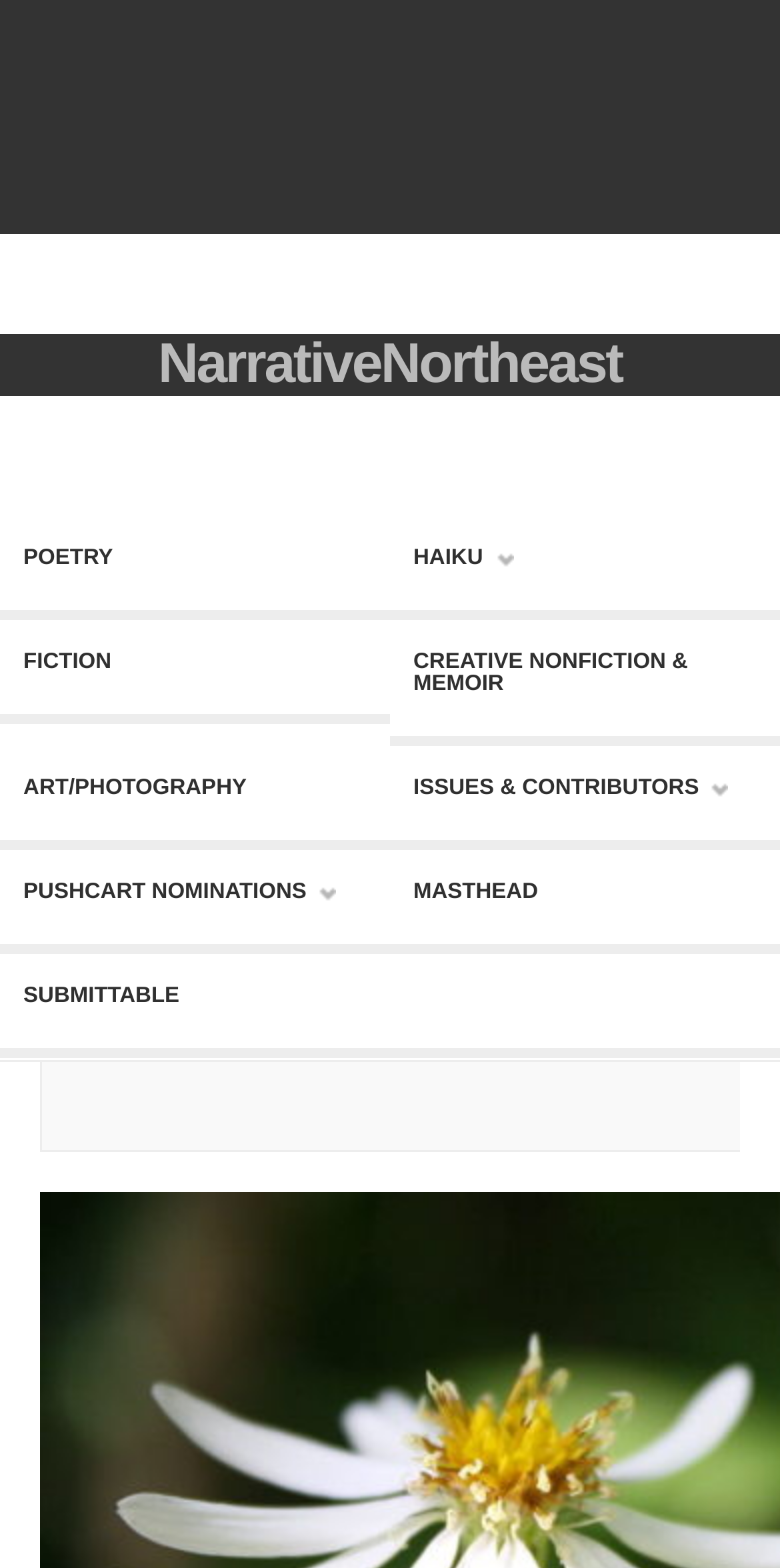Please locate the bounding box coordinates of the element's region that needs to be clicked to follow the instruction: "view haiku section". The bounding box coordinates should be provided as four float numbers between 0 and 1, i.e., [left, top, right, bottom].

[0.53, 0.322, 0.974, 0.389]